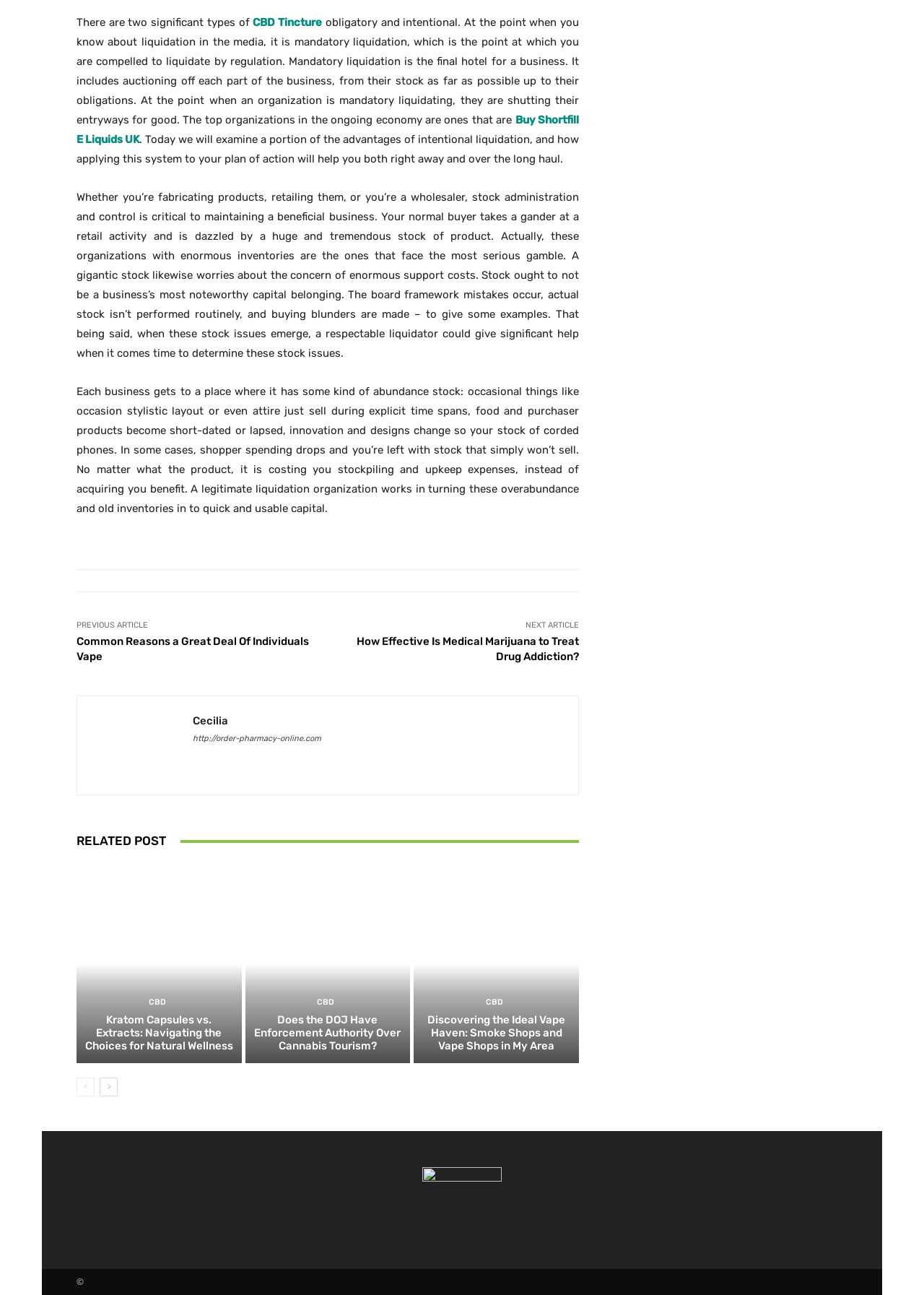Can you provide the bounding box coordinates for the element that should be clicked to implement the instruction: "Visit the webpage of Cecilia"?

[0.099, 0.549, 0.193, 0.603]